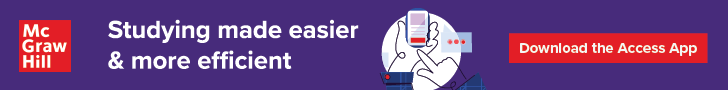Give a comprehensive caption that covers the entire image content.

This image features a promotional banner from McGraw Hill, emphasizing the theme of enhanced studying with the tagline "Studying made easier & more efficient." The design includes an illustration of hands interacting with educational resources, showcasing the convenience of the Access App. The background is a vibrant purple, which contrasts with McGraw Hill's red logo in the corner, creating a visually engaging appeal. This banner serves to attract users to download the app, indicating a focus on modern solutions for academic success.